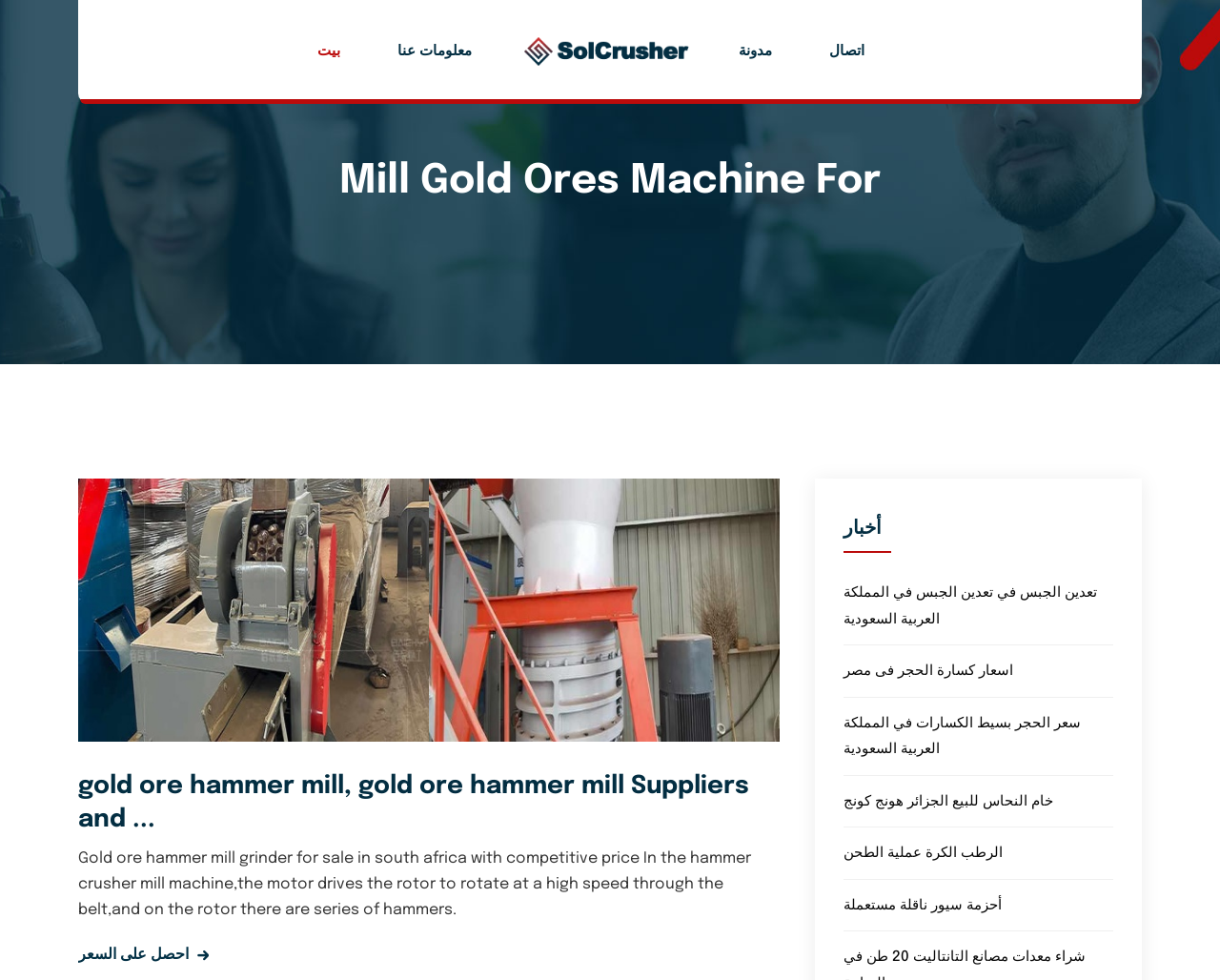Given the element description اسعار كسارة الحجر فى مصر, identify the bounding box coordinates for the UI element on the webpage screenshot. The format should be (top-left x, top-left y, bottom-right x, bottom-right y), with values between 0 and 1.

[0.691, 0.677, 0.83, 0.693]